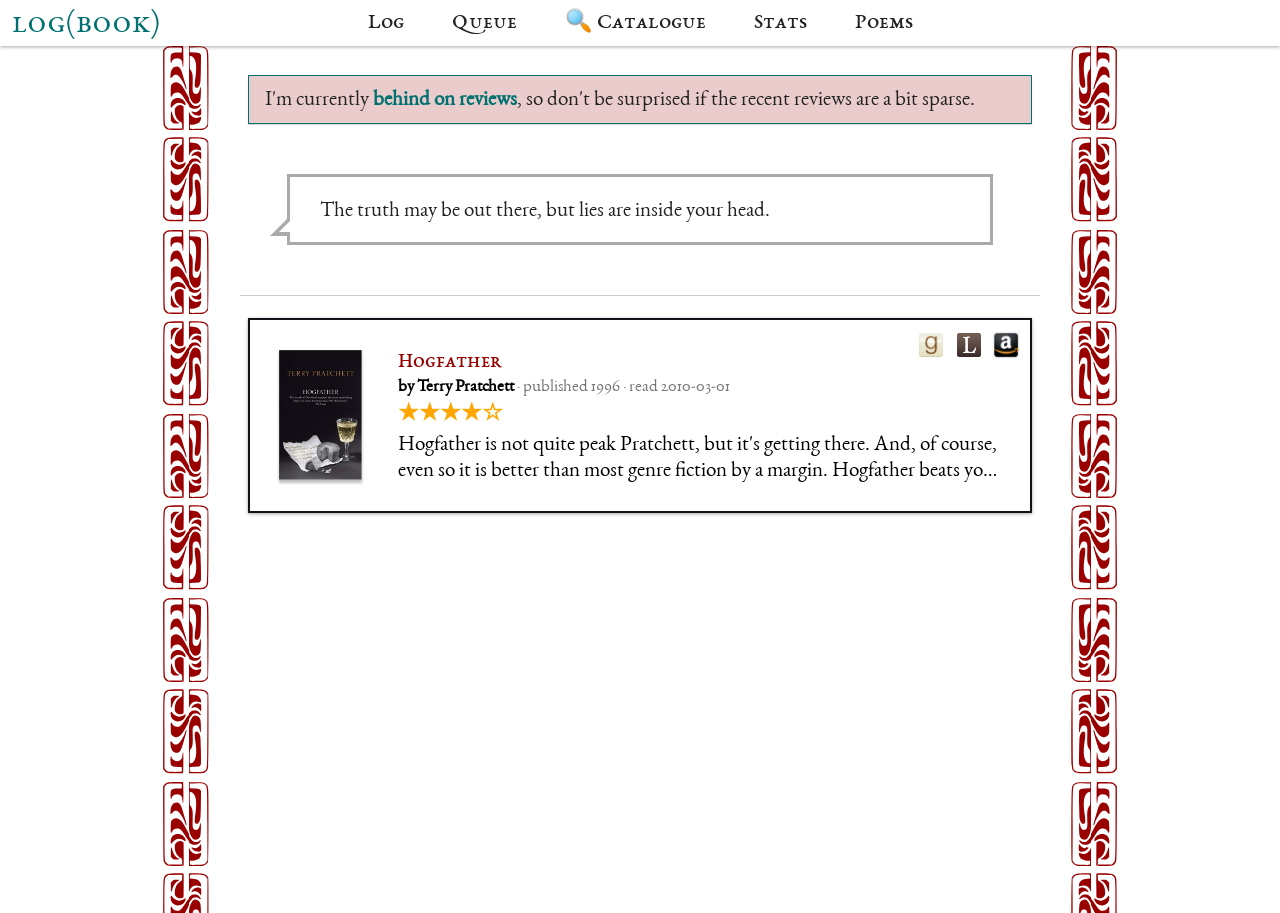How many links are there in the top navigation bar?
Please give a well-detailed answer to the question.

The top navigation bar contains links 'log(book)', 'Log', 'Queue', '🔍 Catalogue', and 'Stats'. Therefore, there are 5 links in the top navigation bar.